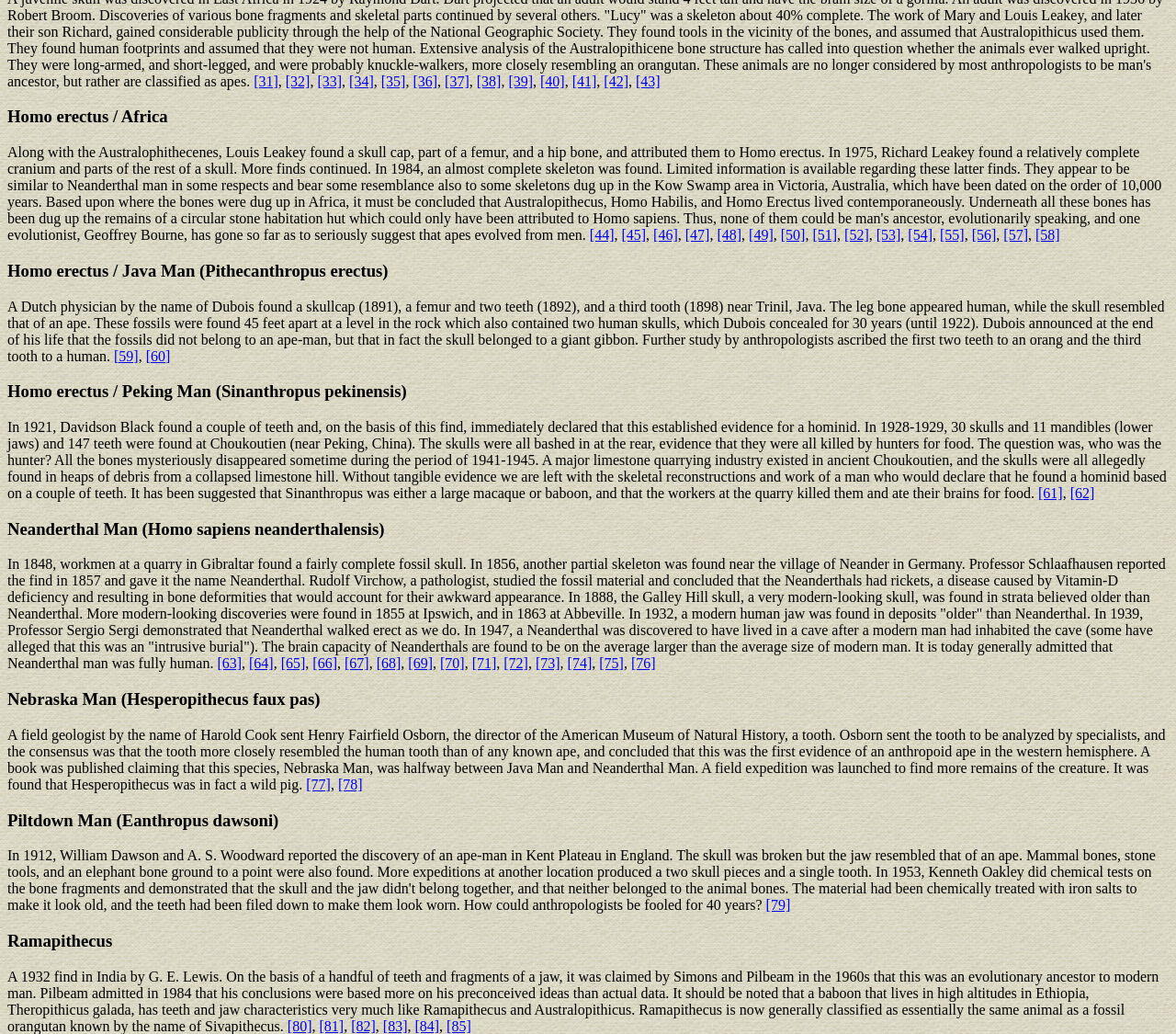Kindly determine the bounding box coordinates for the area that needs to be clicked to execute this instruction: "explore Neanderthal Man".

[0.006, 0.502, 0.994, 0.522]